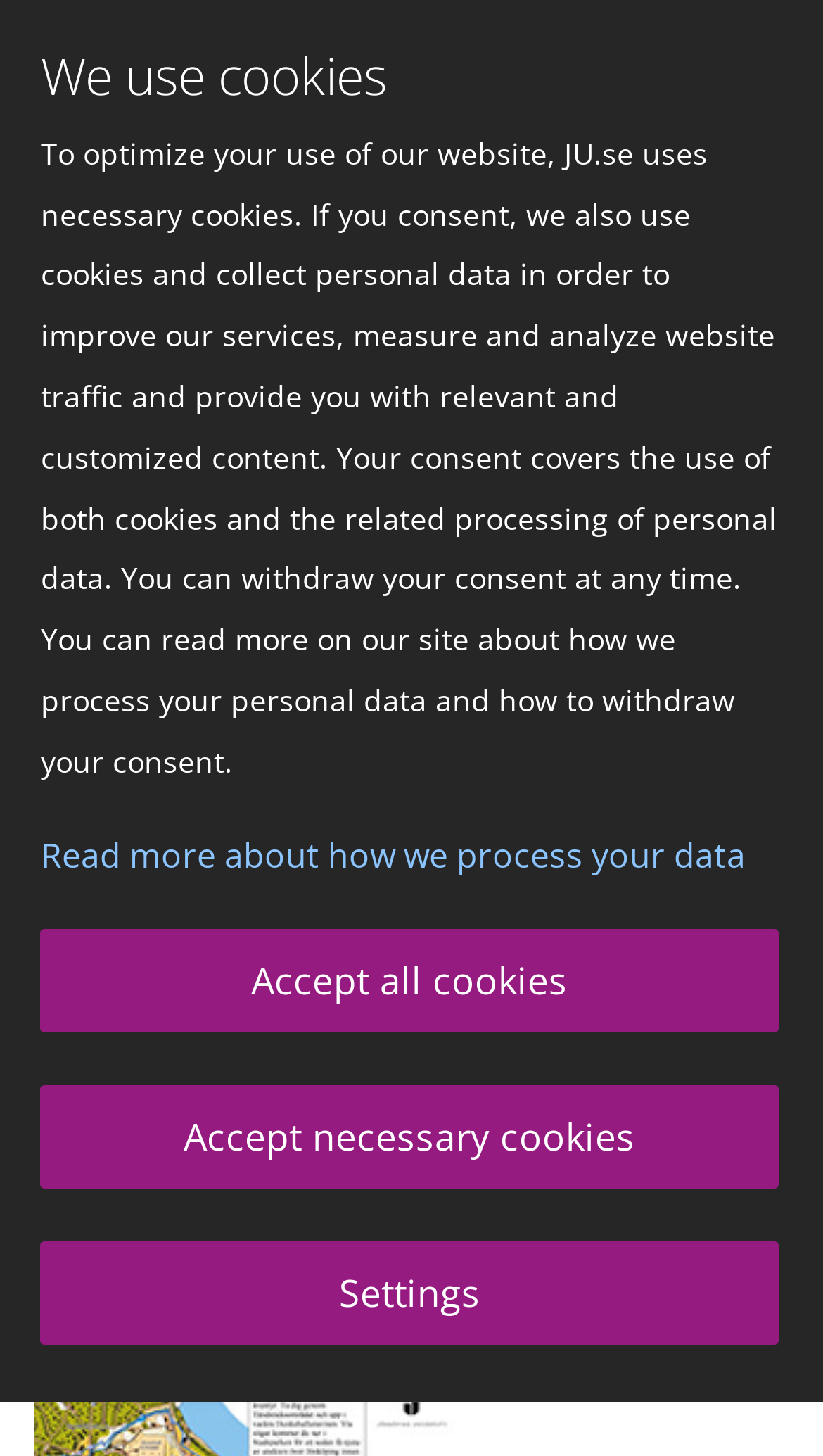Please determine the bounding box coordinates of the element to click in order to execute the following instruction: "Read the article by Ruby Williams". The coordinates should be four float numbers between 0 and 1, specified as [left, top, right, bottom].

None